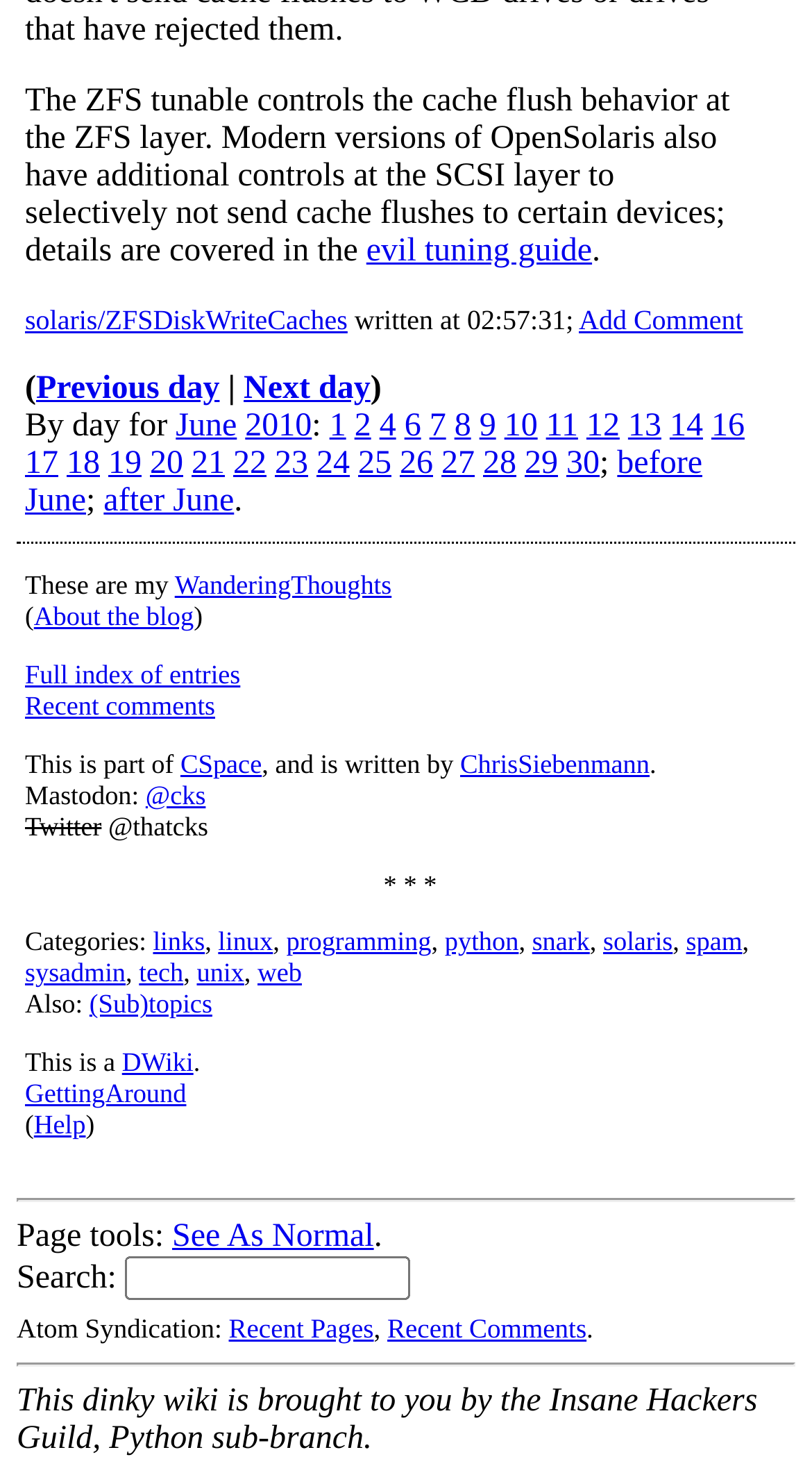Identify the bounding box for the UI element described as: "Full index of entries". Ensure the coordinates are four float numbers between 0 and 1, formatted as [left, top, right, bottom].

[0.031, 0.448, 0.296, 0.468]